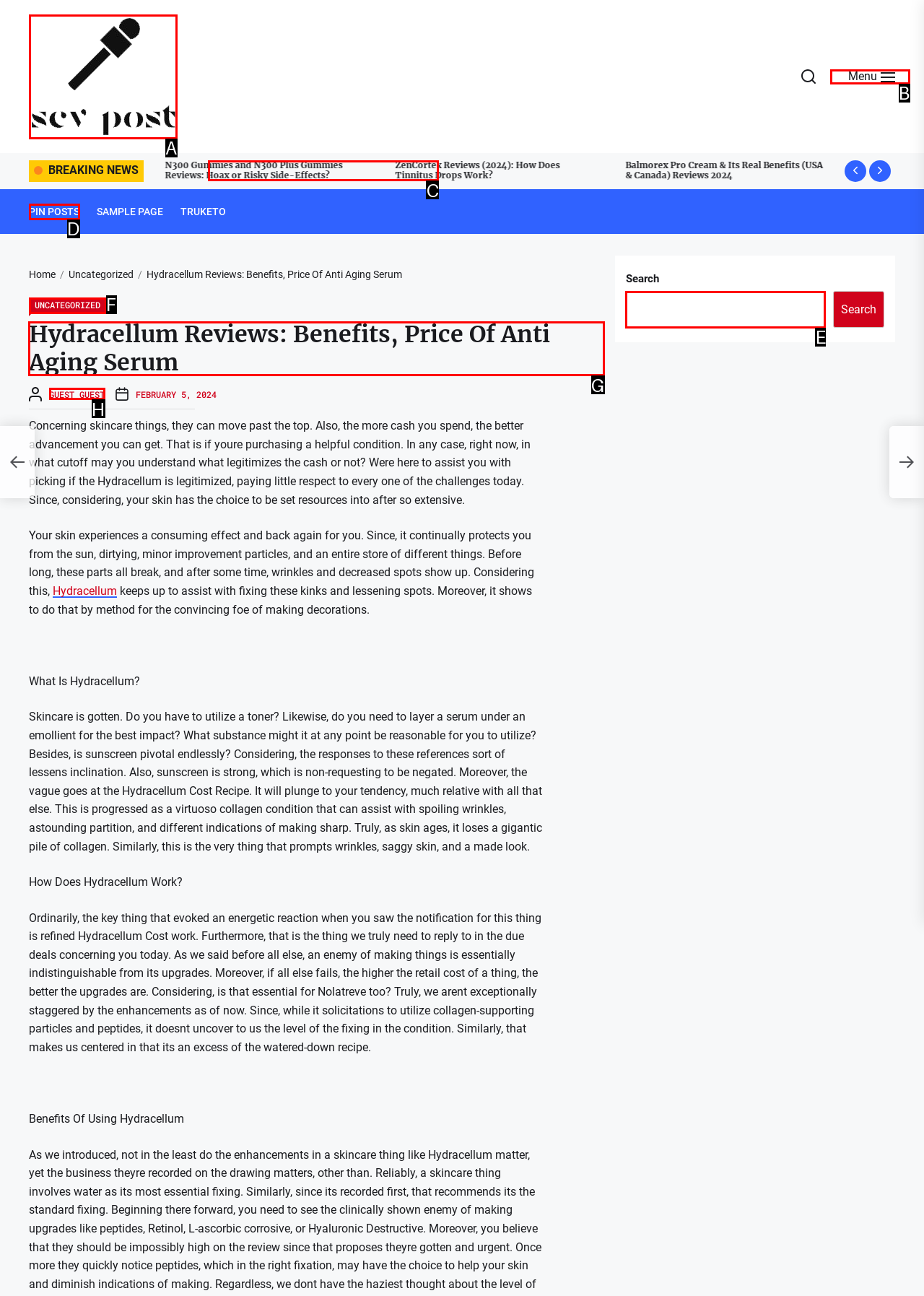Tell me which letter I should select to achieve the following goal: Read 'Hydracellum Reviews: Benefits, Price Of Anti Aging Serum'
Answer with the corresponding letter from the provided options directly.

G